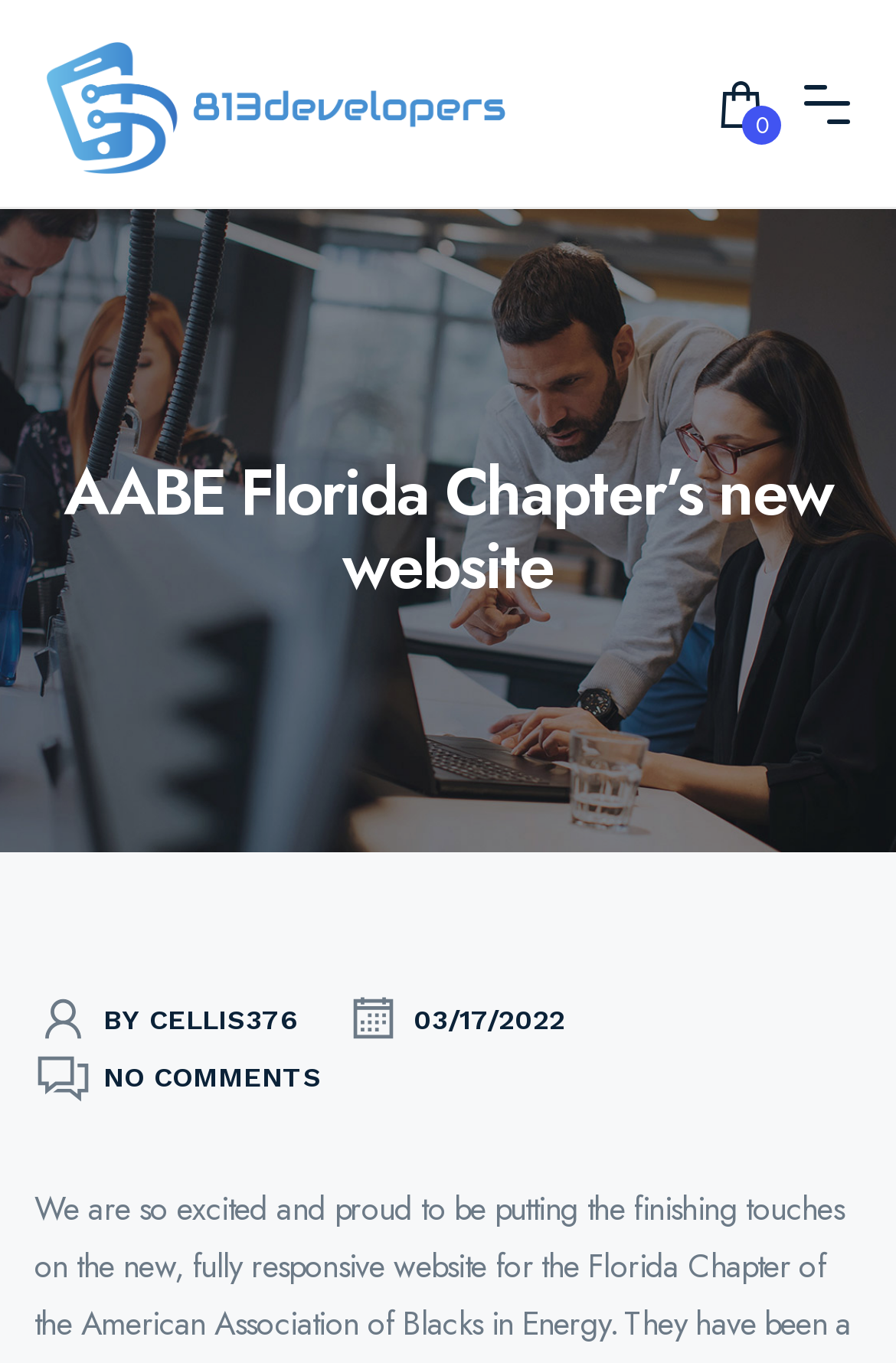Illustrate the webpage thoroughly, mentioning all important details.

The webpage is about the AABE Florida Chapter's new website, with a prominent link at the top left corner that reads "Welcome to 813Developers.com". This link is accompanied by an image with the same text, positioned slightly above it. 

On the top right corner, there is a standalone image. 

The main heading, "AABE Florida Chapter’s new website", is located near the top center of the page. Below this heading, there are three images aligned horizontally, with a time element in between the second and third images, displaying the date "03/17/2022".